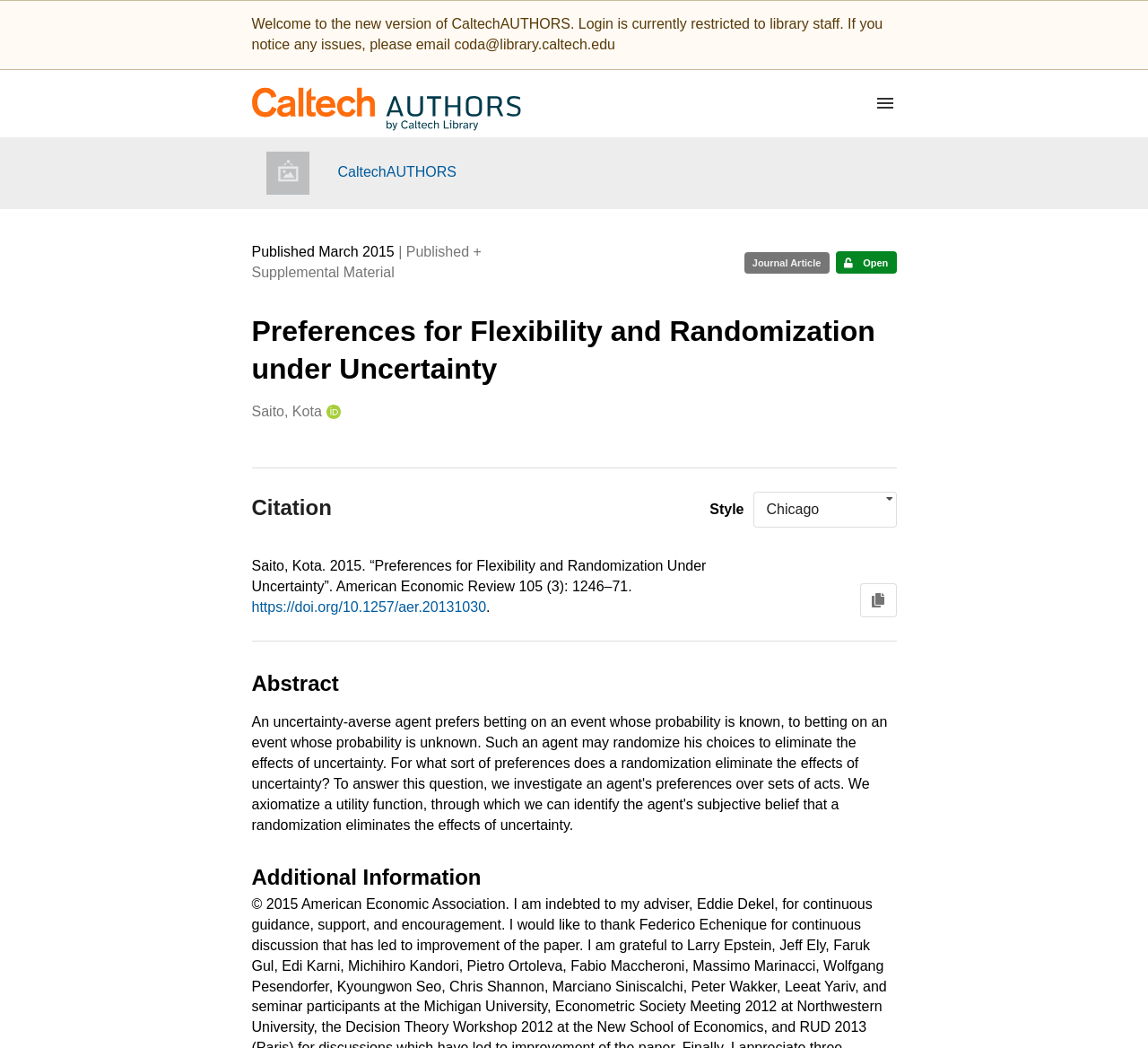Please identify the bounding box coordinates of the element's region that needs to be clicked to fulfill the following instruction: "Copy the citation to clipboard". The bounding box coordinates should consist of four float numbers between 0 and 1, i.e., [left, top, right, bottom].

[0.749, 0.557, 0.781, 0.589]